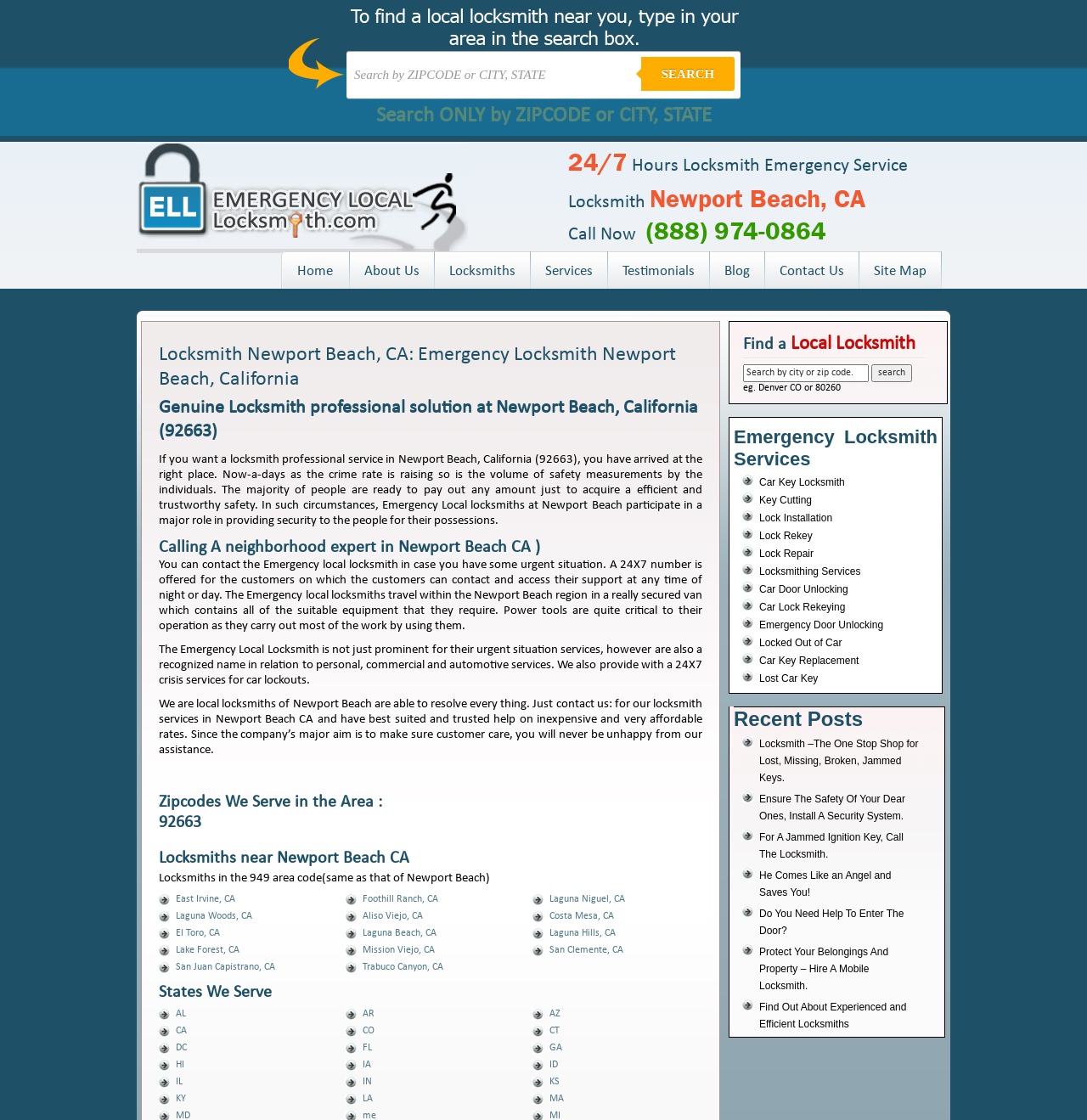Find the bounding box of the UI element described as follows: "Home".

[0.259, 0.224, 0.321, 0.26]